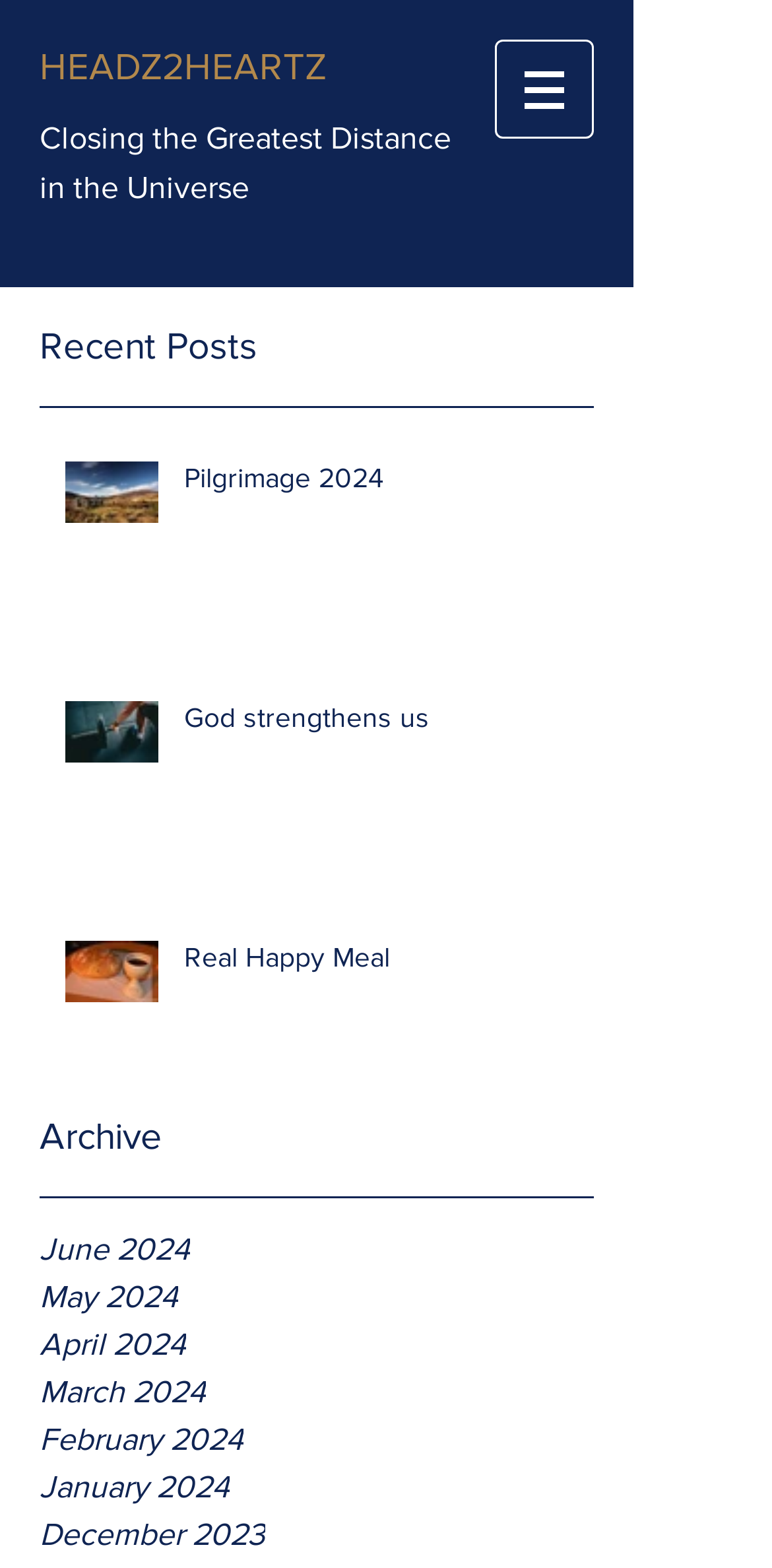Please identify the bounding box coordinates for the region that you need to click to follow this instruction: "View the archive for June 2024".

[0.051, 0.781, 0.769, 0.812]